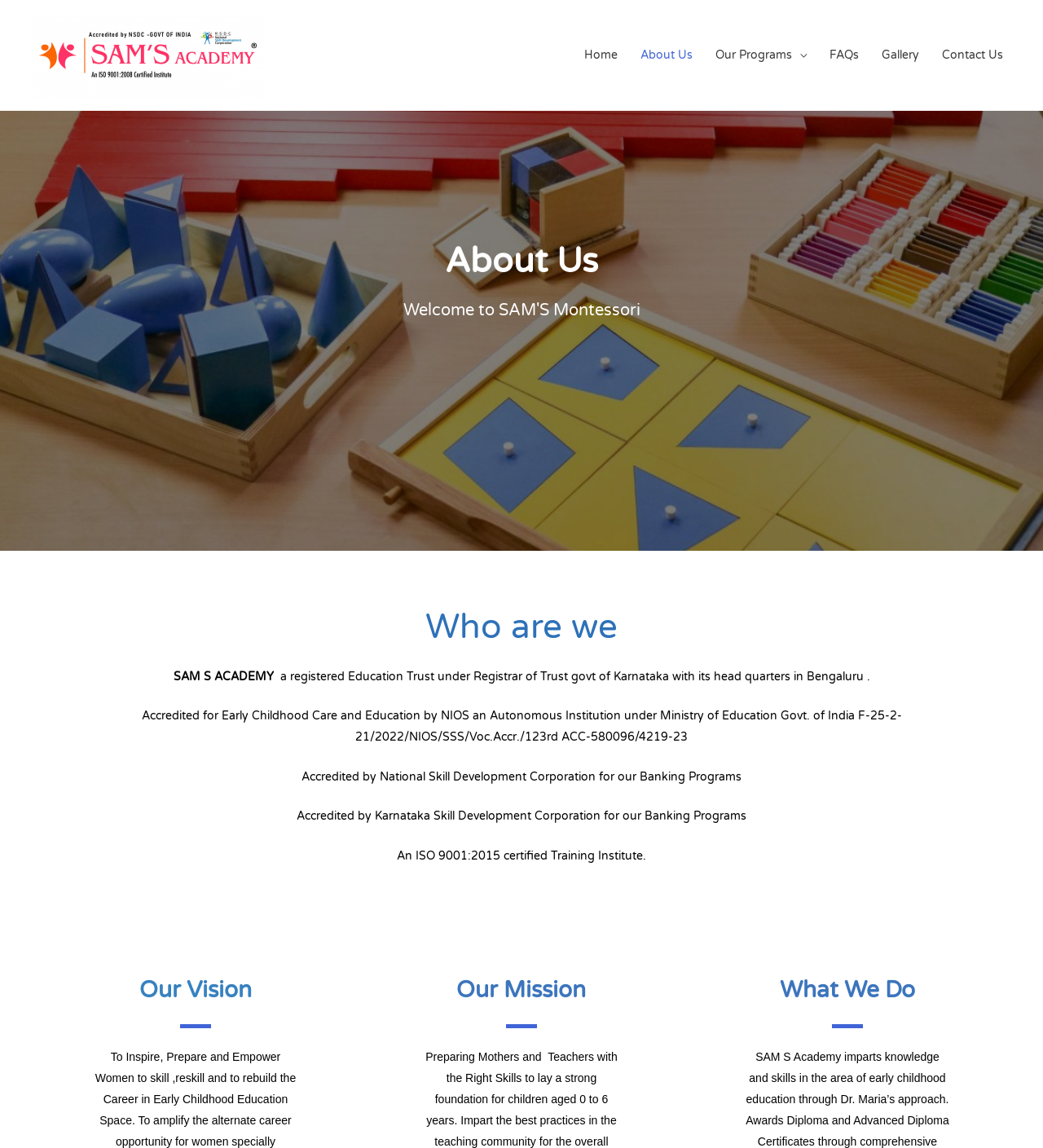What type of institution is SAM S ACADEMY?
From the image, respond with a single word or phrase.

Education Trust